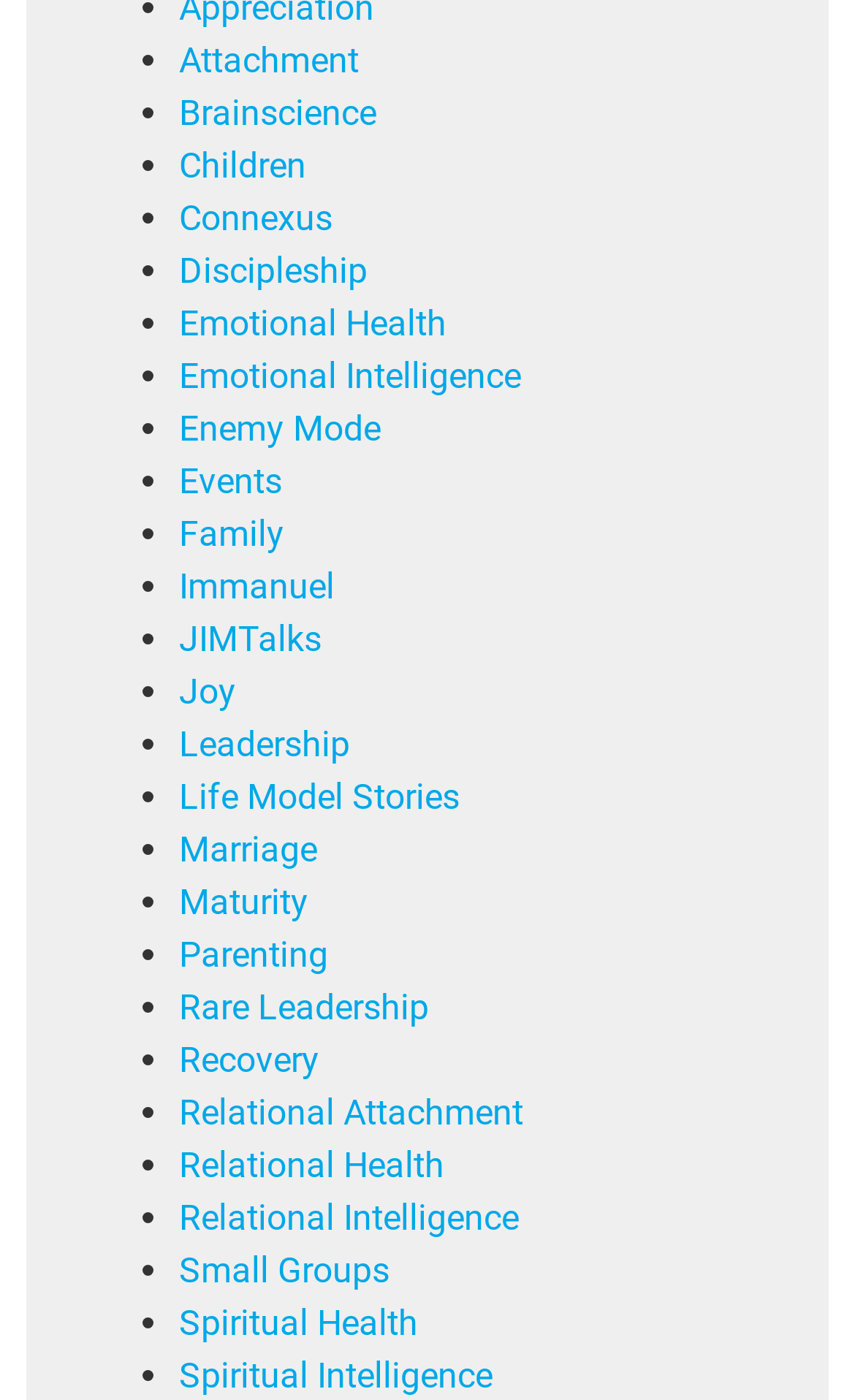Please answer the following query using a single word or phrase: 
What is the first link on the webpage?

Attachment